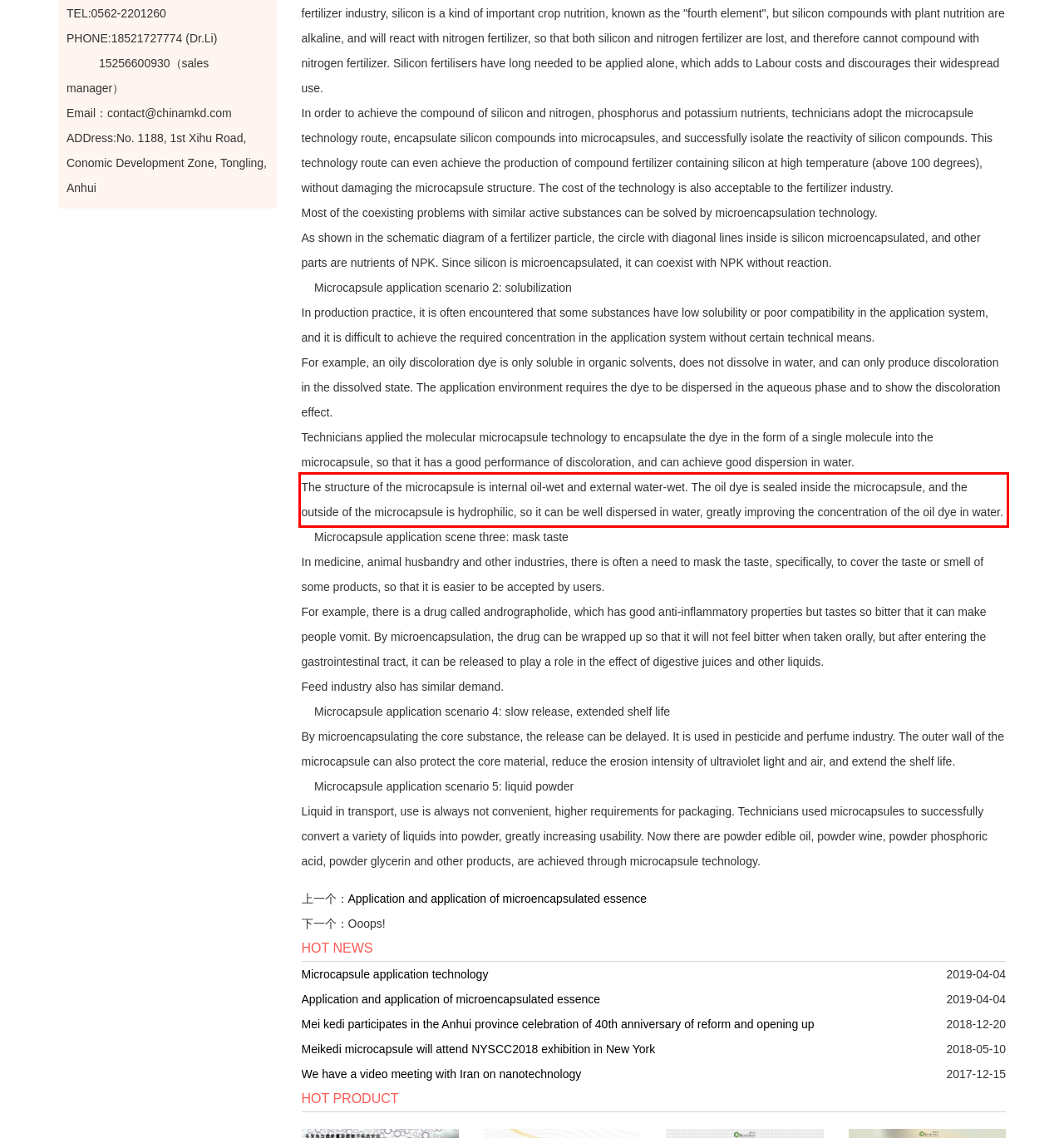Identify the red bounding box in the webpage screenshot and perform OCR to generate the text content enclosed.

The structure of the microcapsule is internal oil-wet and external water-wet. The oil dye is sealed inside the microcapsule, and the outside of the microcapsule is hydrophilic, so it can be well dispersed in water, greatly improving the concentration of the oil dye in water.